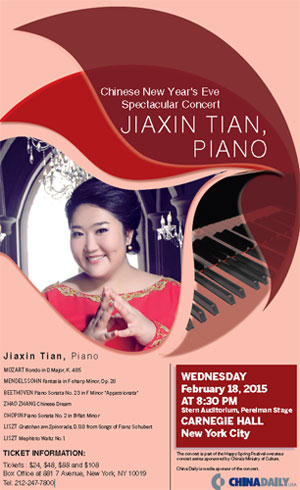Answer the following in one word or a short phrase: 
Who is the featured pianist?

Jiaxin Tian